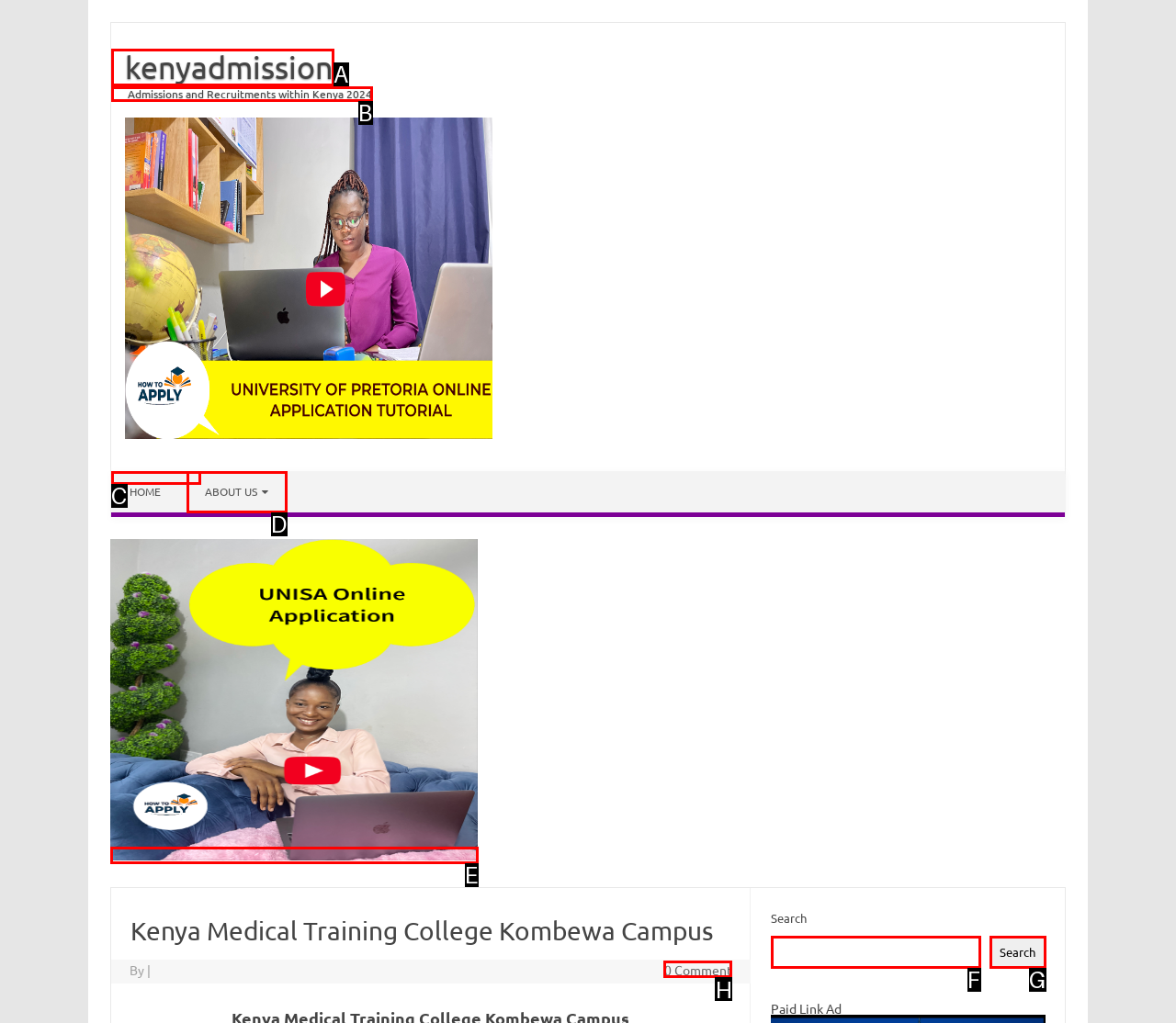Identify the UI element that corresponds to this description: kenyadmission
Respond with the letter of the correct option.

A